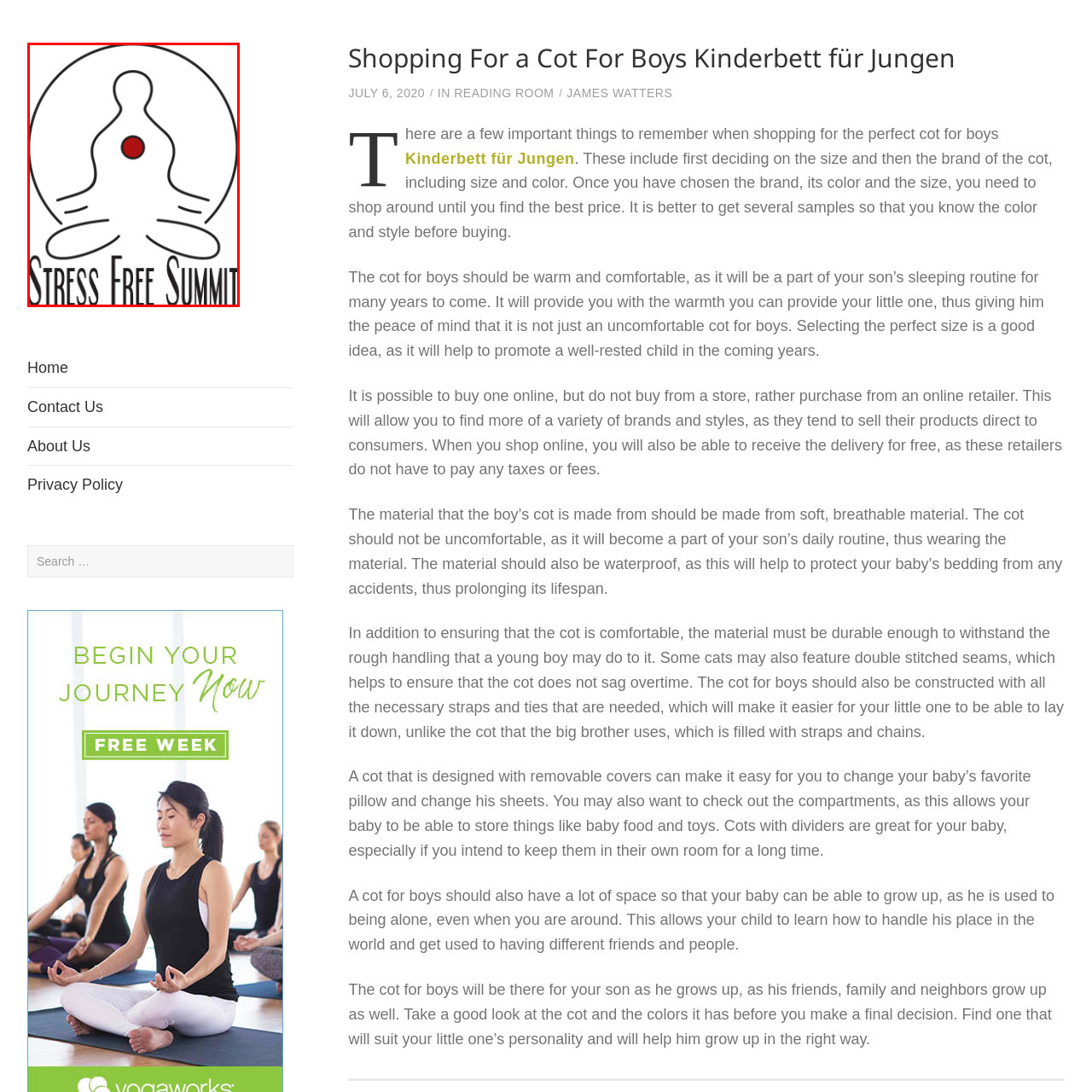View the image surrounded by the red border, What is the likely purpose of the logo?
 Answer using a single word or phrase.

Wellness or holistic initiative